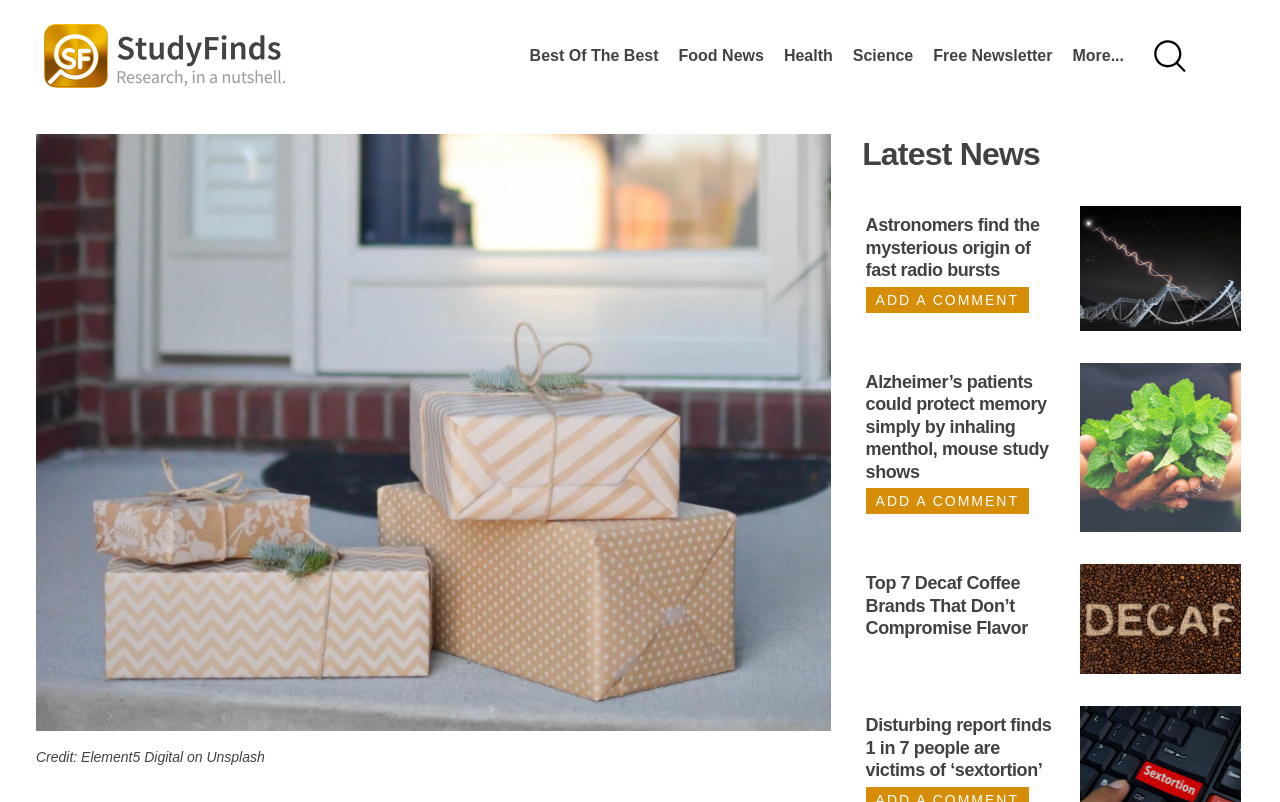Given the following UI element description: "Best Of The Best", find the bounding box coordinates in the webpage screenshot.

[0.414, 0.06, 0.514, 0.08]